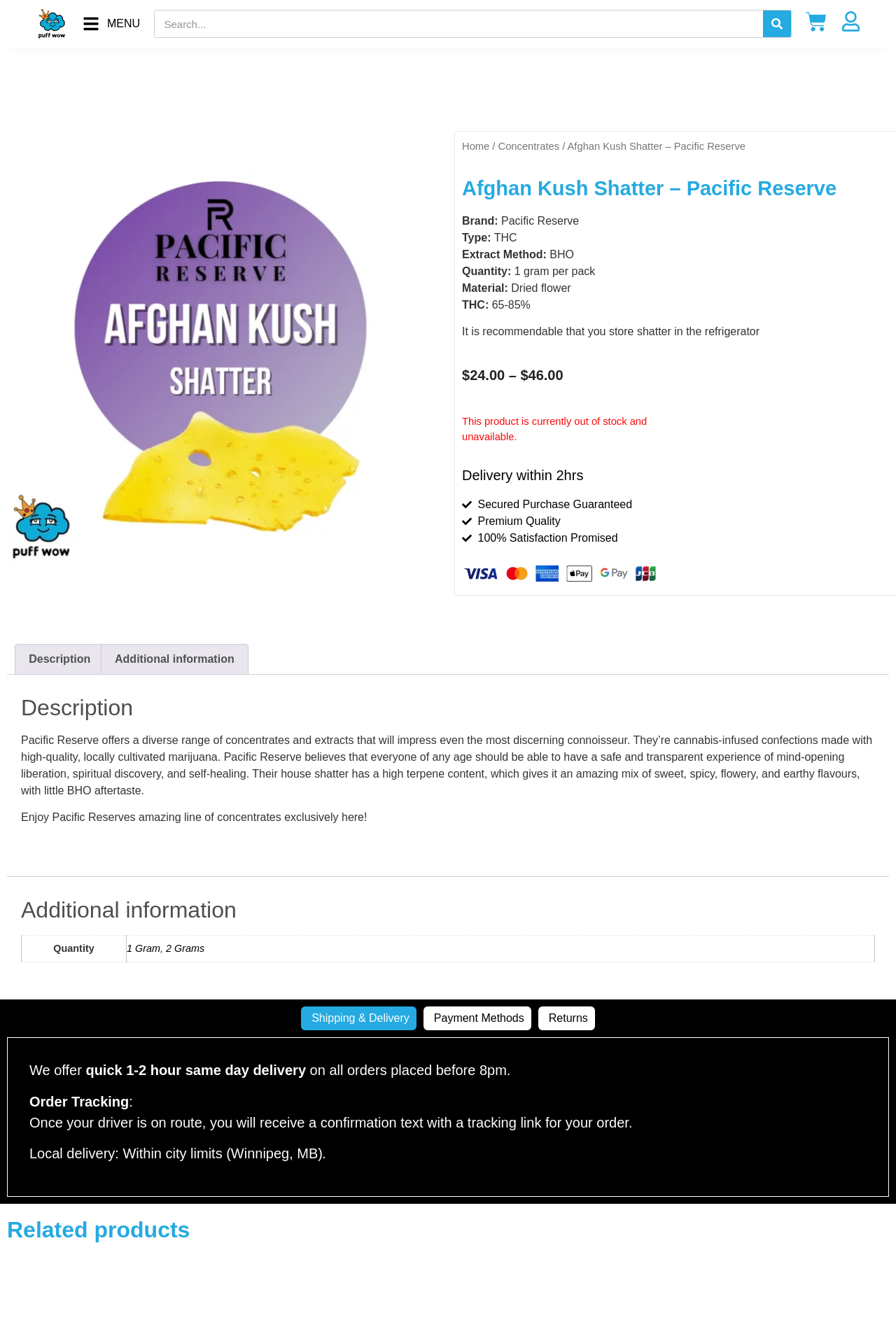Locate and extract the text of the main heading on the webpage.

Afghan Kush Shatter – Pacific Reserve